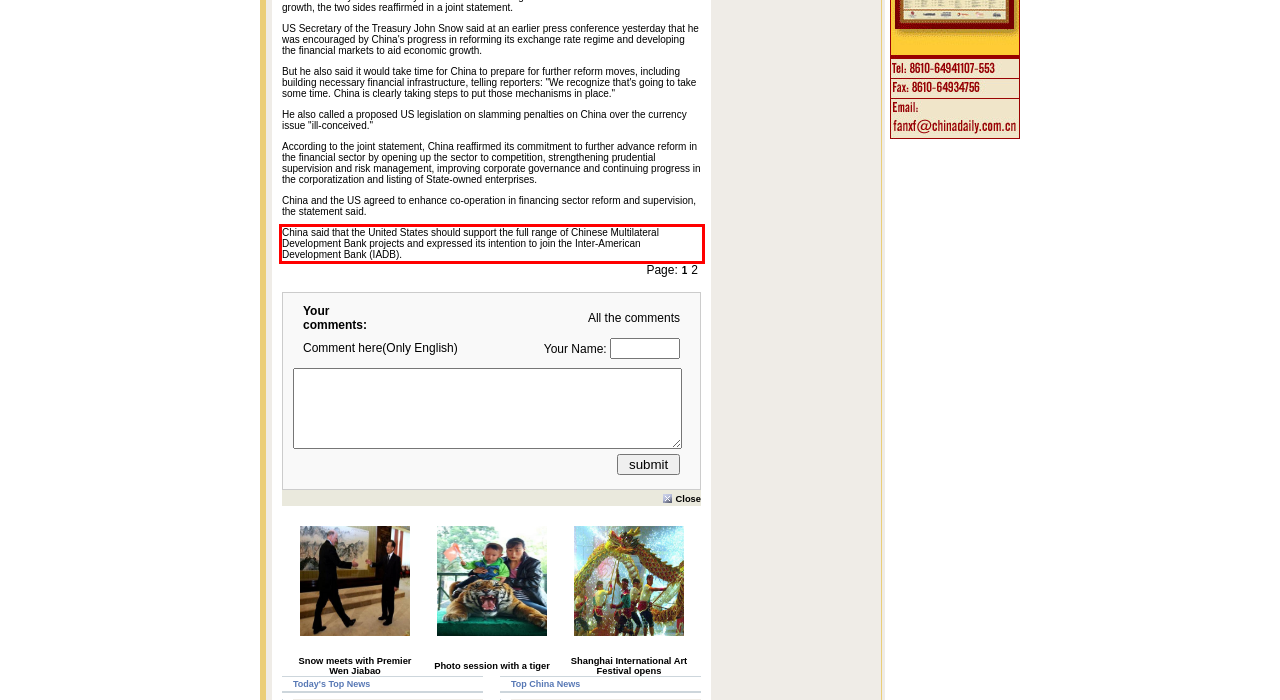Given the screenshot of the webpage, identify the red bounding box, and recognize the text content inside that red bounding box.

China said that the United States should support the full range of Chinese Multilateral Development Bank projects and expressed its intention to join the Inter-American Development Bank (IADB). Page:	1	2